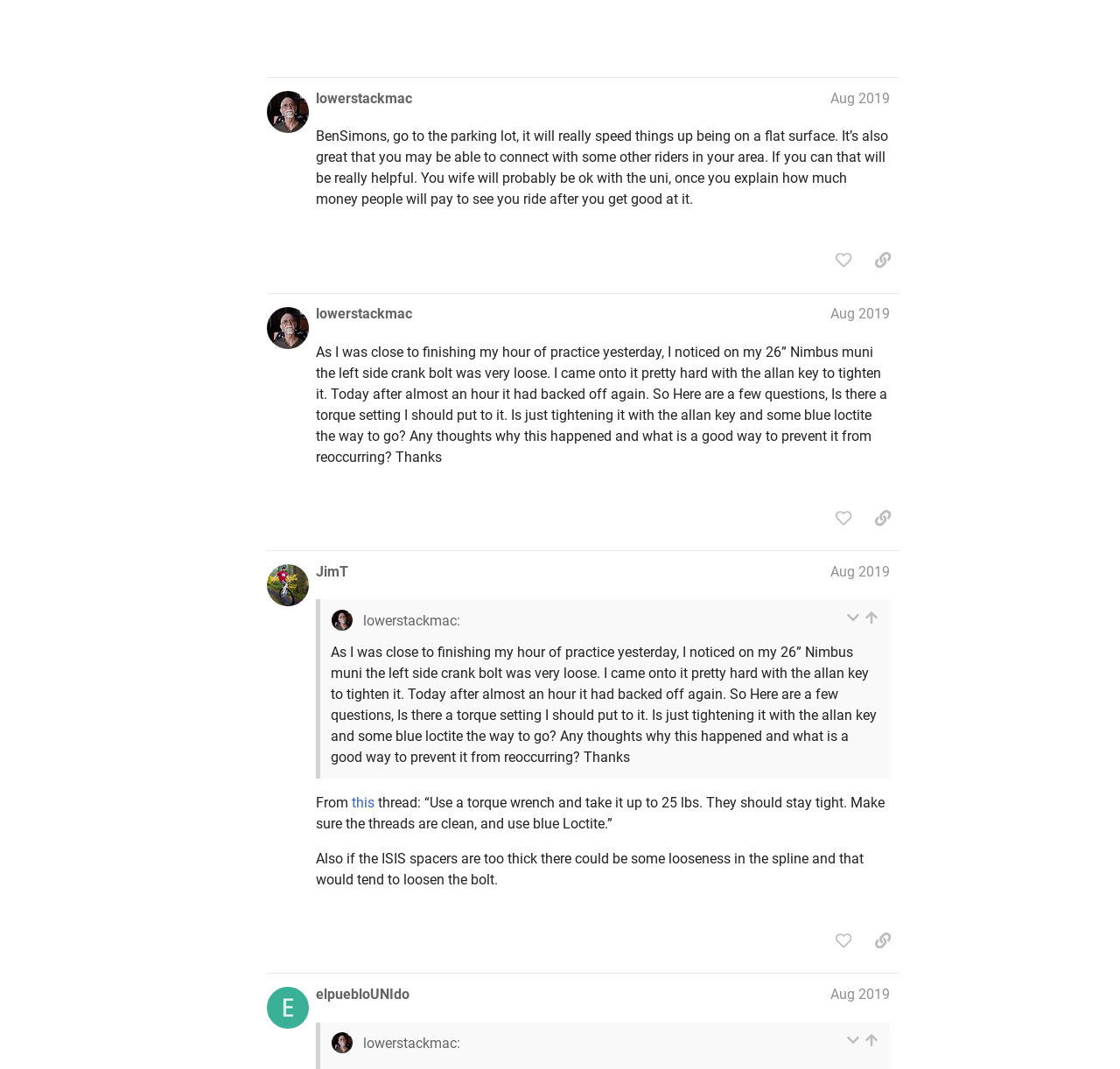Could you provide the bounding box coordinates for the portion of the screen to click to complete this instruction: "Log in to like"?

None